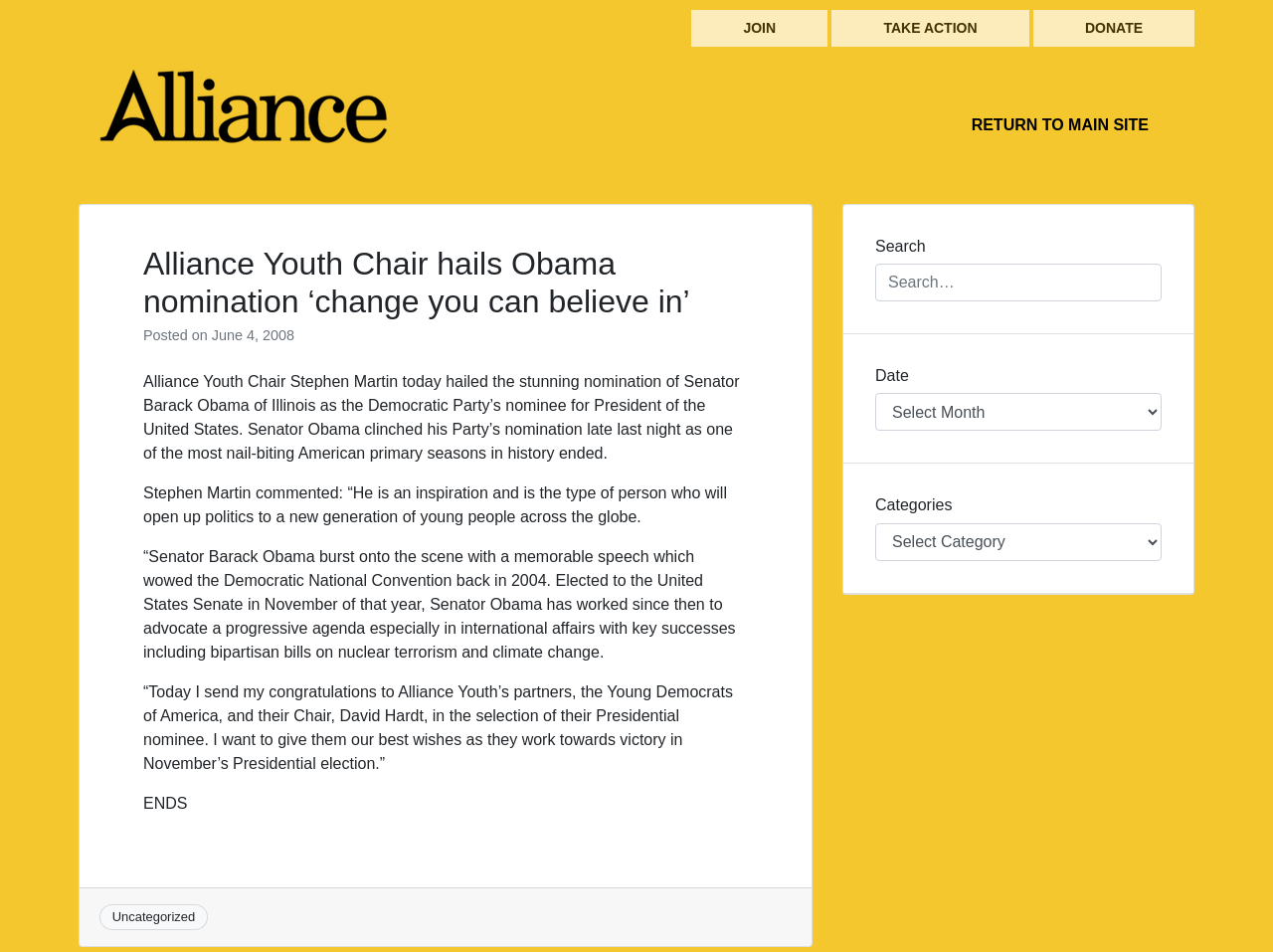Predict the bounding box for the UI component with the following description: "Return to Main Site".

[0.74, 0.109, 0.926, 0.155]